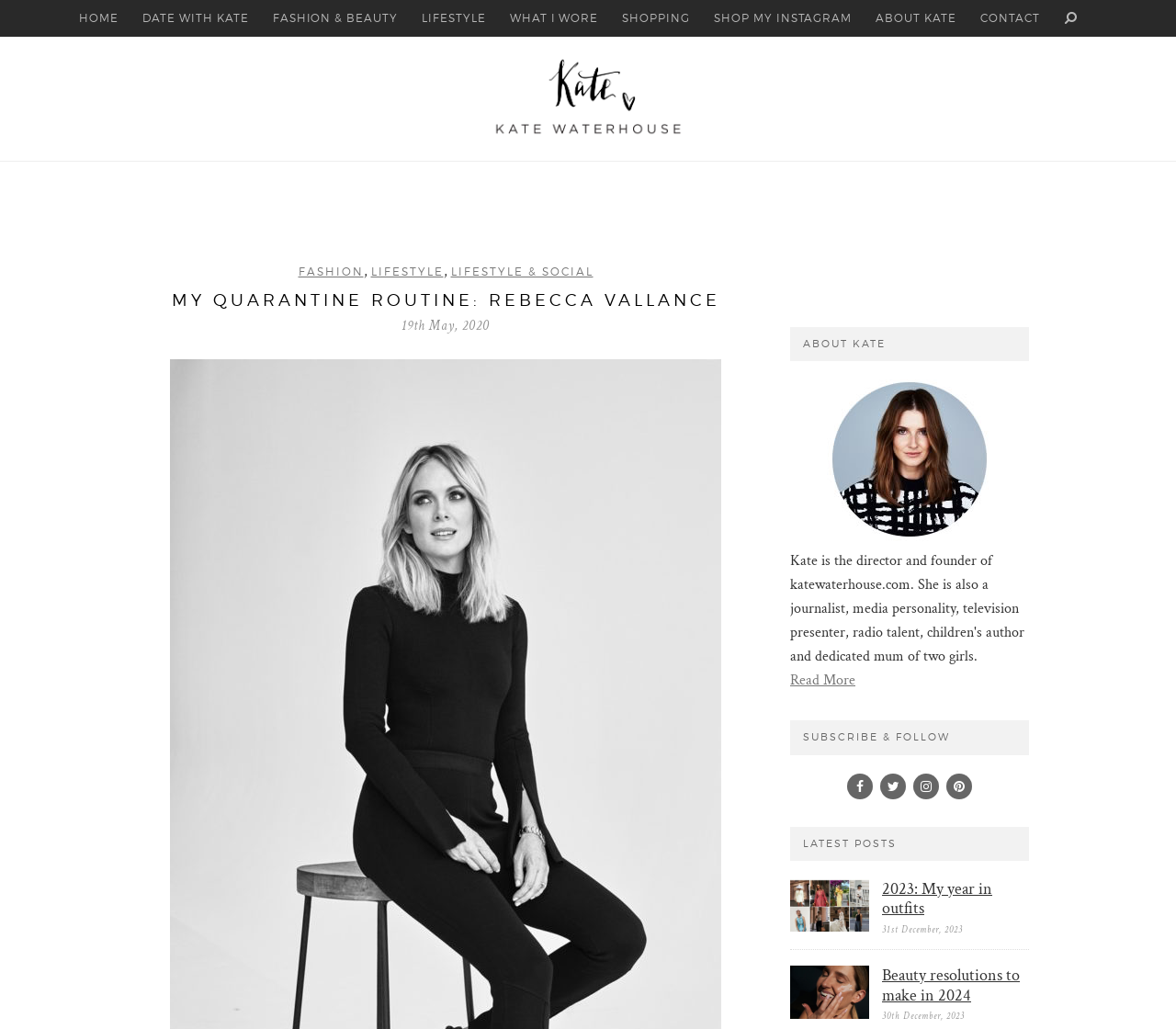What is the text of the first link in the navigation menu?
Give a single word or phrase answer based on the content of the image.

HOME